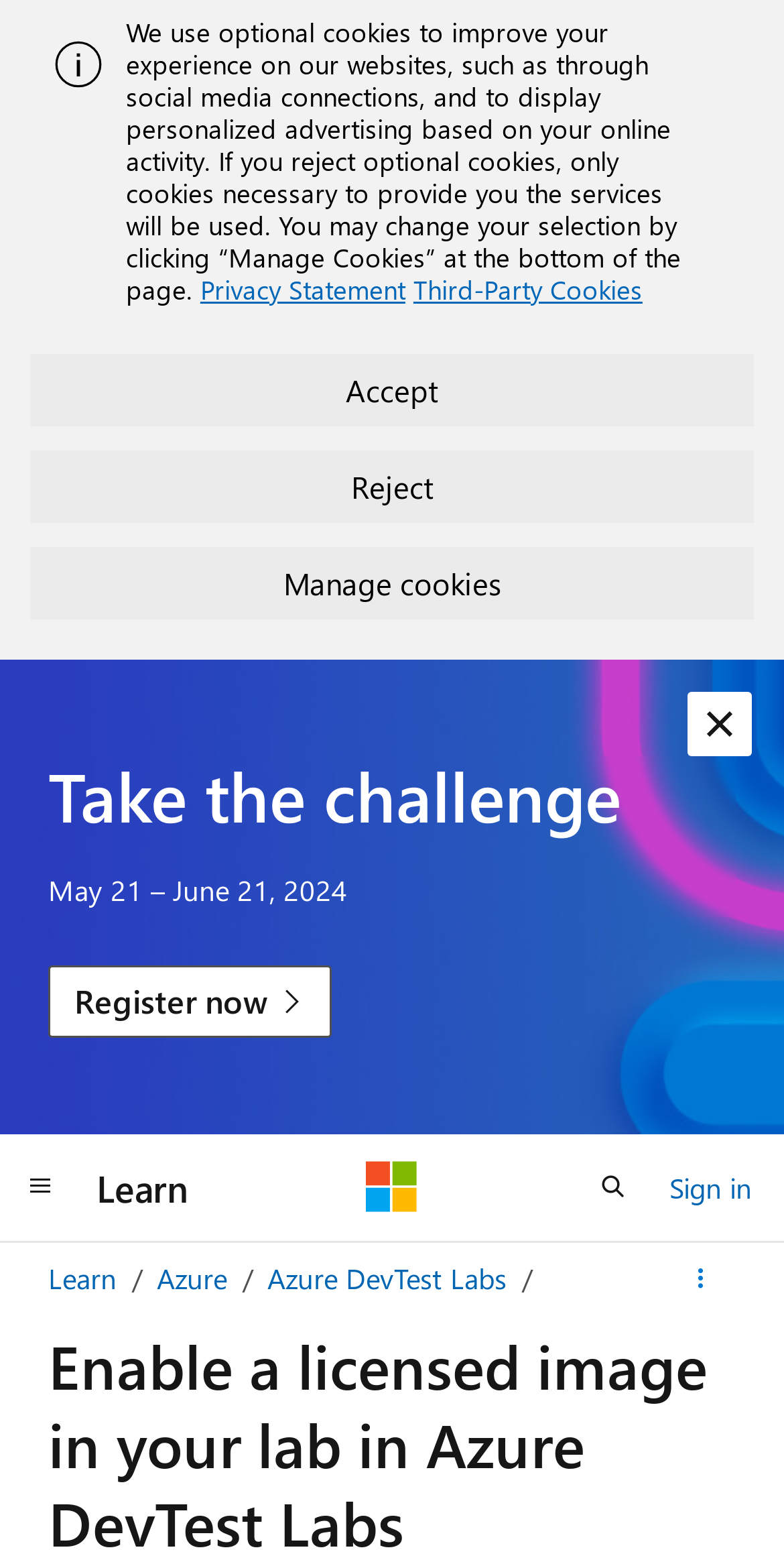Can you find the bounding box coordinates for the element that needs to be clicked to execute this instruction: "Open search"? The coordinates should be given as four float numbers between 0 and 1, i.e., [left, top, right, bottom].

[0.731, 0.737, 0.833, 0.783]